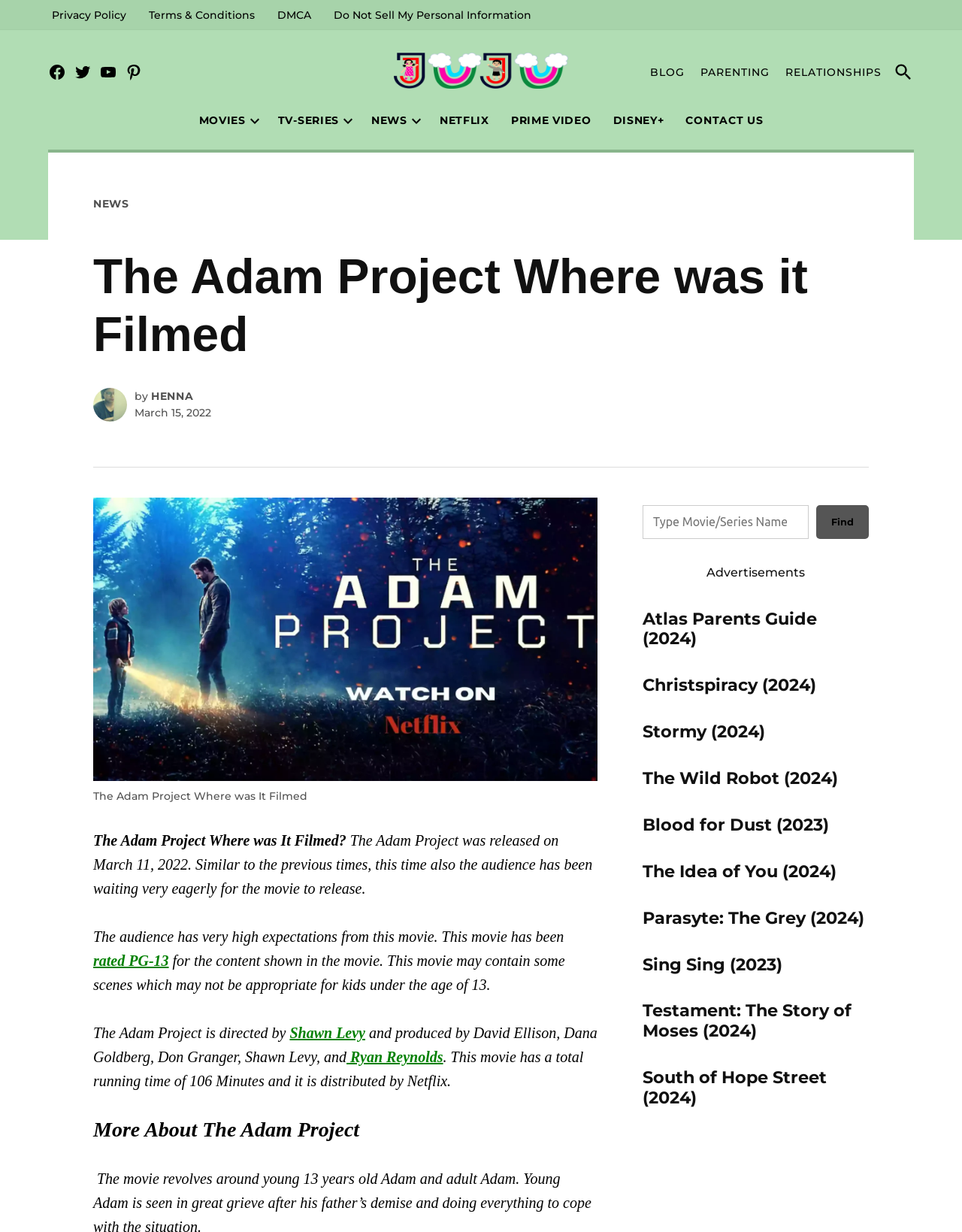What is the release date of The Adam Project?
Give a one-word or short phrase answer based on the image.

March 11, 2022